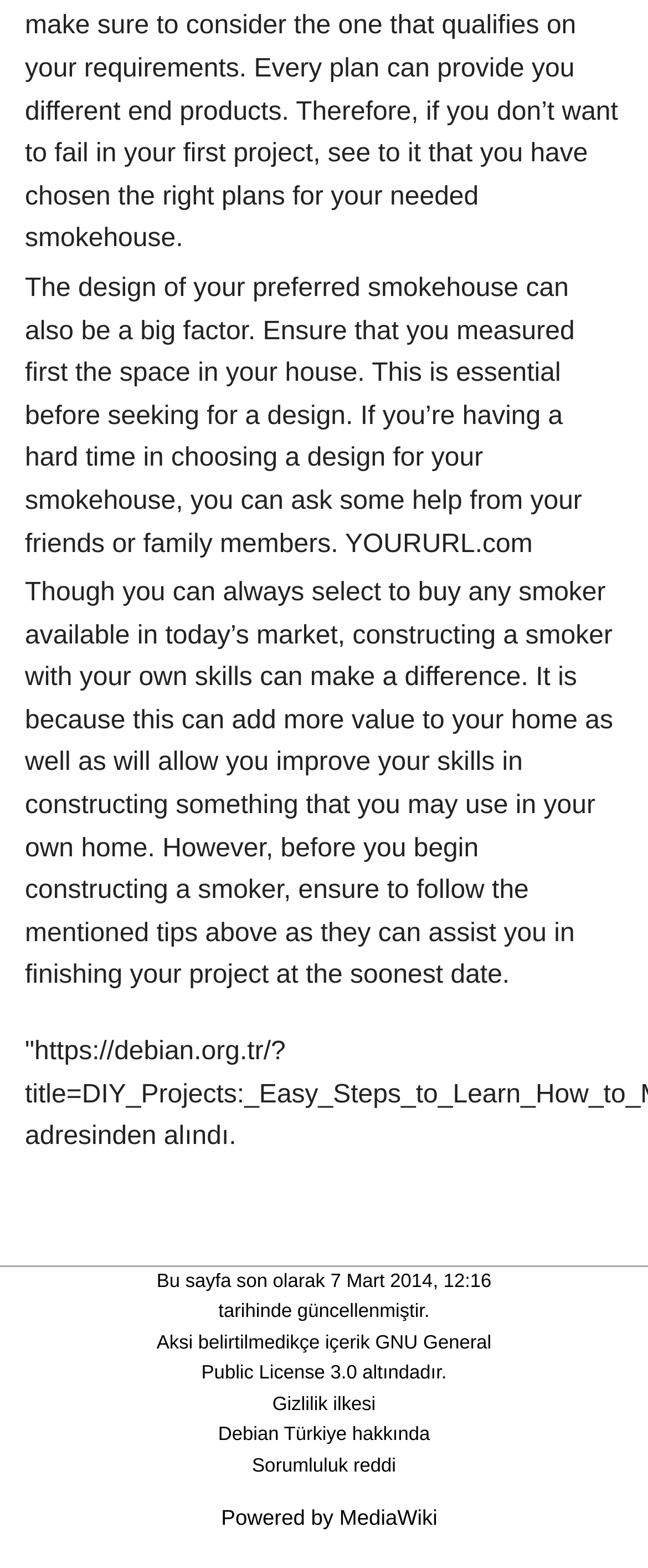Please provide a short answer using a single word or phrase for the question:
What is the importance of measuring space before designing a smokehouse?

To ensure a good fit